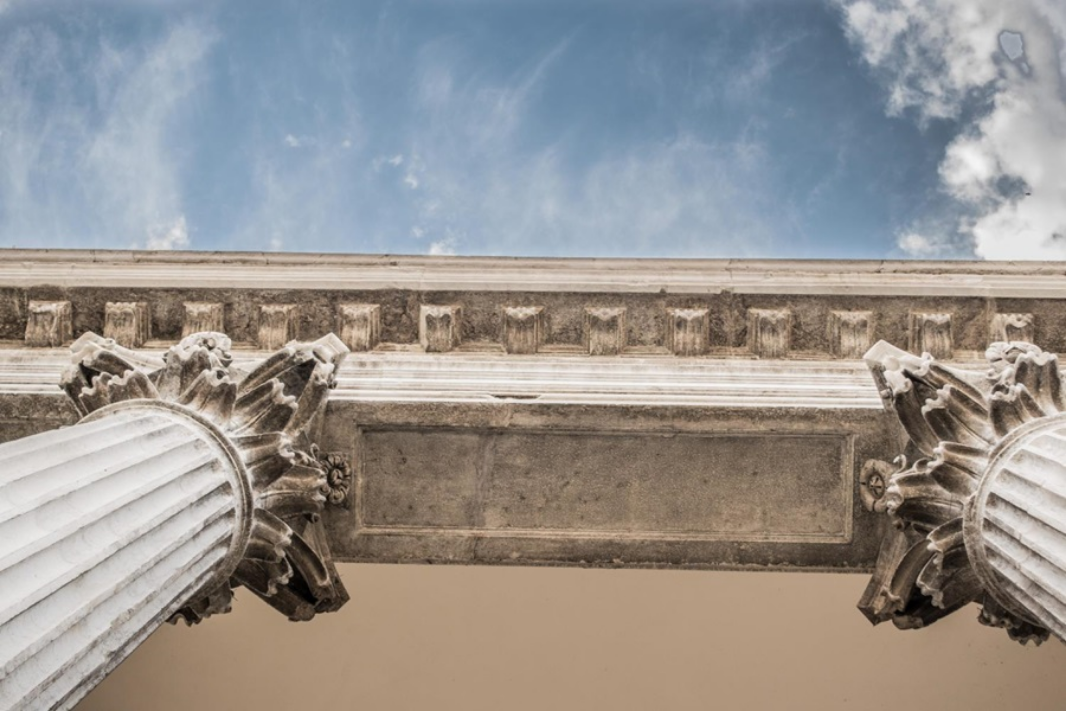What type of light illuminates the columns?
Give a comprehensive and detailed explanation for the question.

The caption states that the columns are 'illuminated by natural light', which suggests that the light source is not artificial, but rather from the sun or daylight.